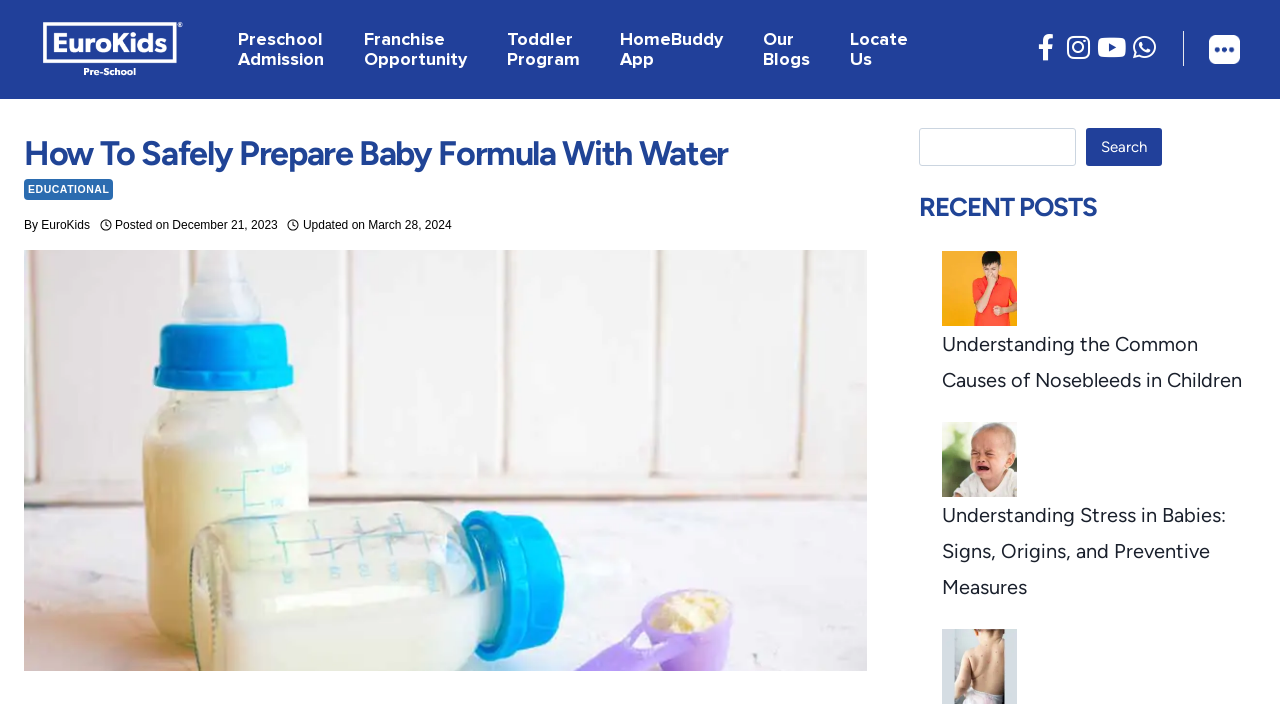Please identify the coordinates of the bounding box for the clickable region that will accomplish this instruction: "Learn about Trial Aims".

None